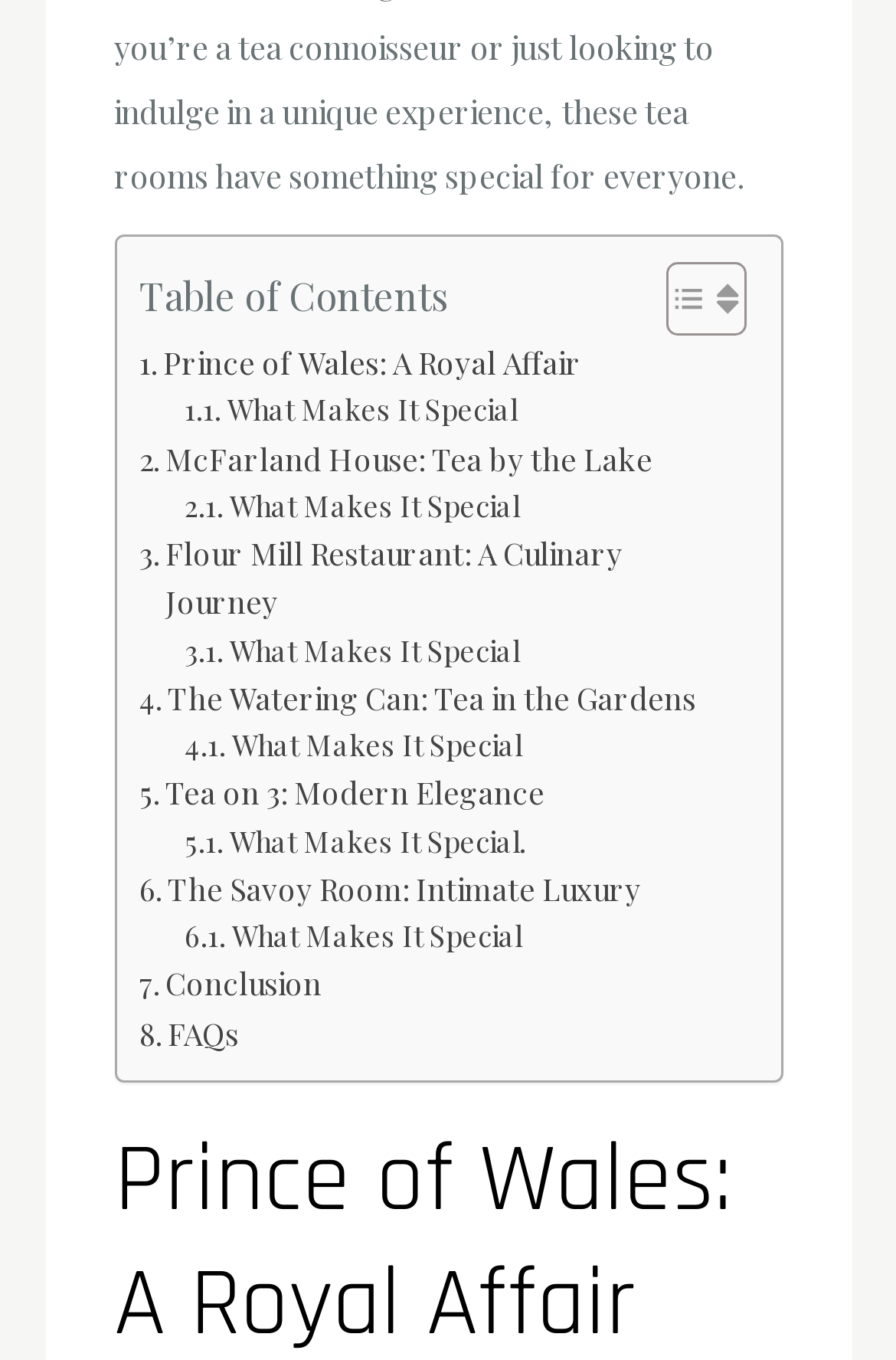Show the bounding box coordinates for the HTML element as described: "What Makes It Special".

[0.206, 0.285, 0.577, 0.319]